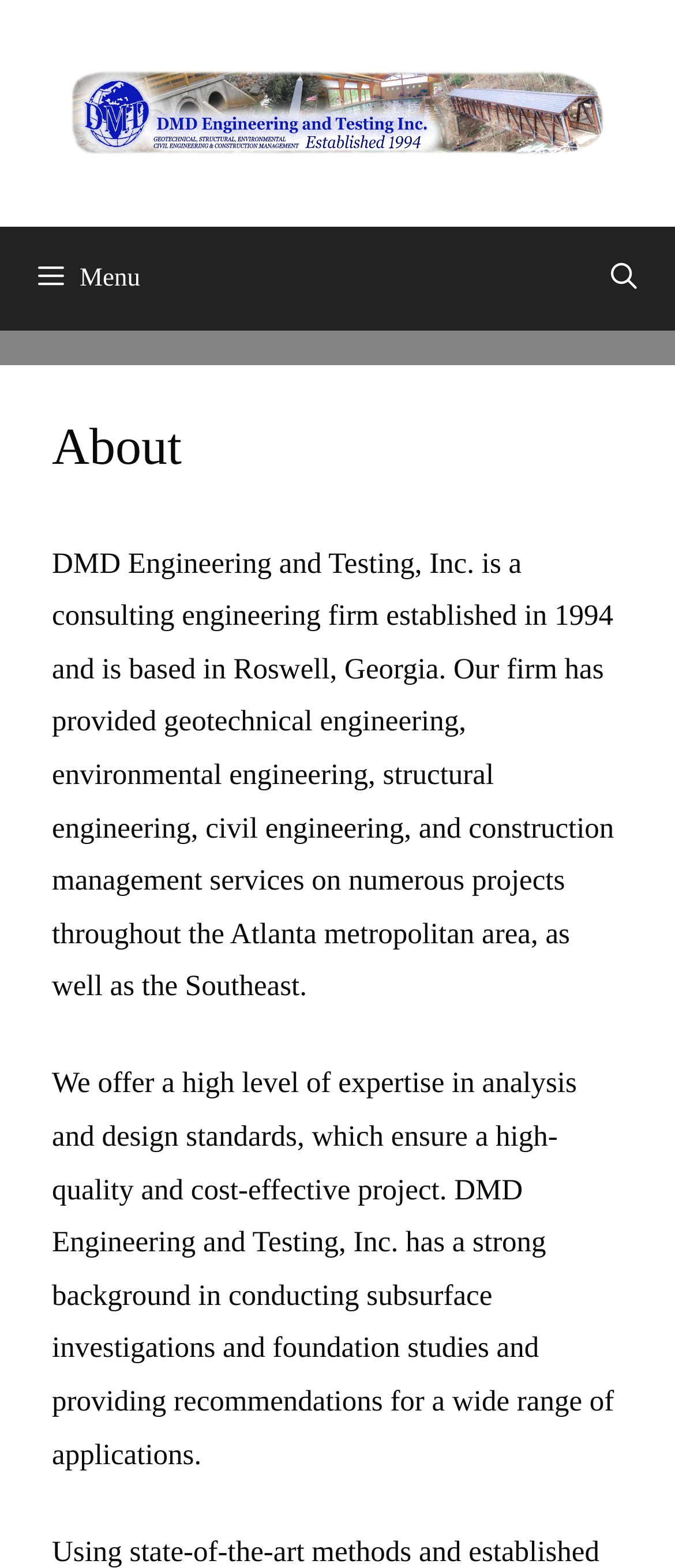What is the focus of DMD Engineering and Testing's expertise? Observe the screenshot and provide a one-word or short phrase answer.

Analysis and design standards